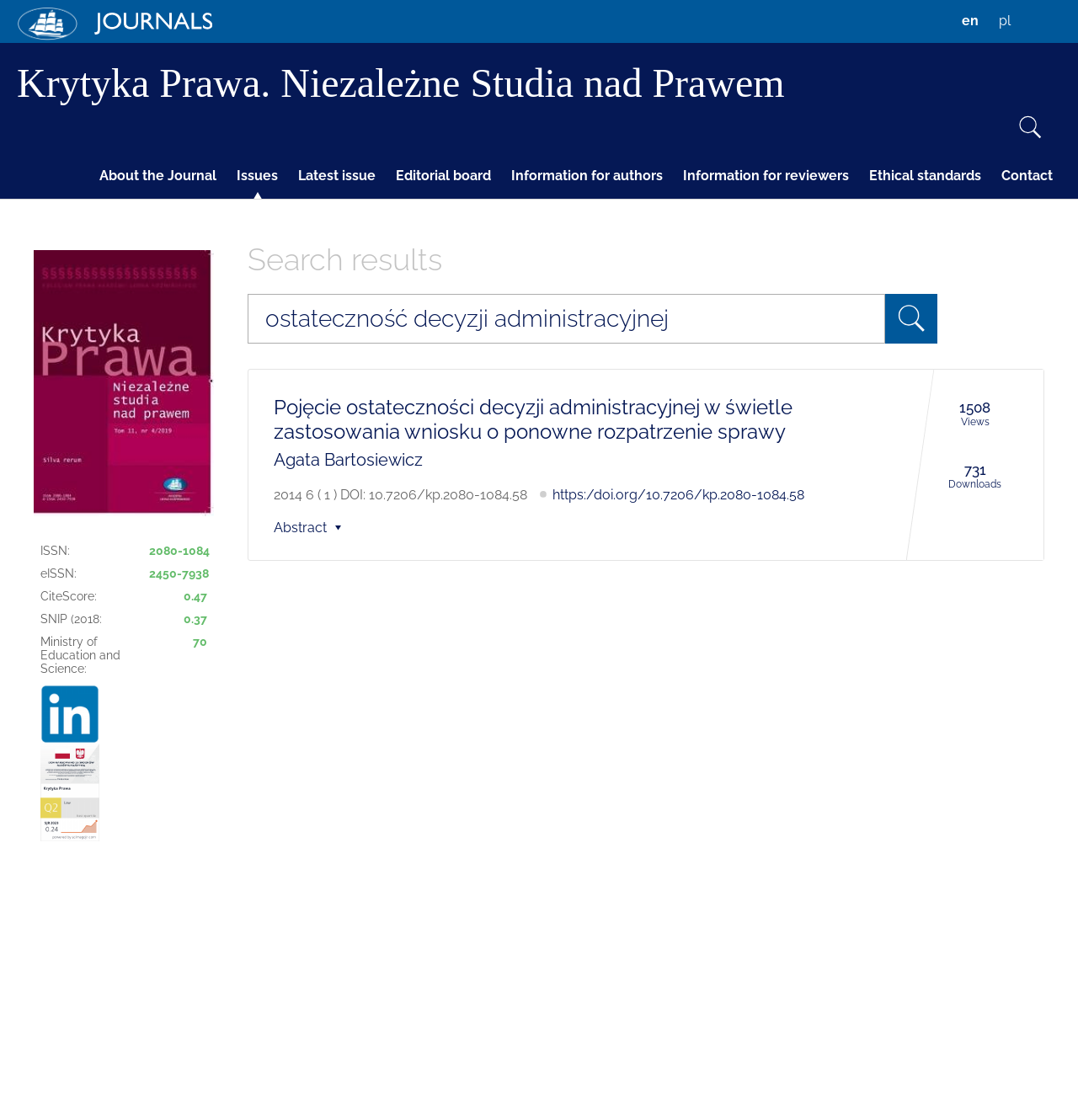What is the ISSN of the journal?
Answer the question with as much detail as you can, using the image as a reference.

I found the answer by looking at the static text element with the text 'ISSN: 2080-1084' which is located near the top of the webpage, indicating that it is the ISSN of the journal.